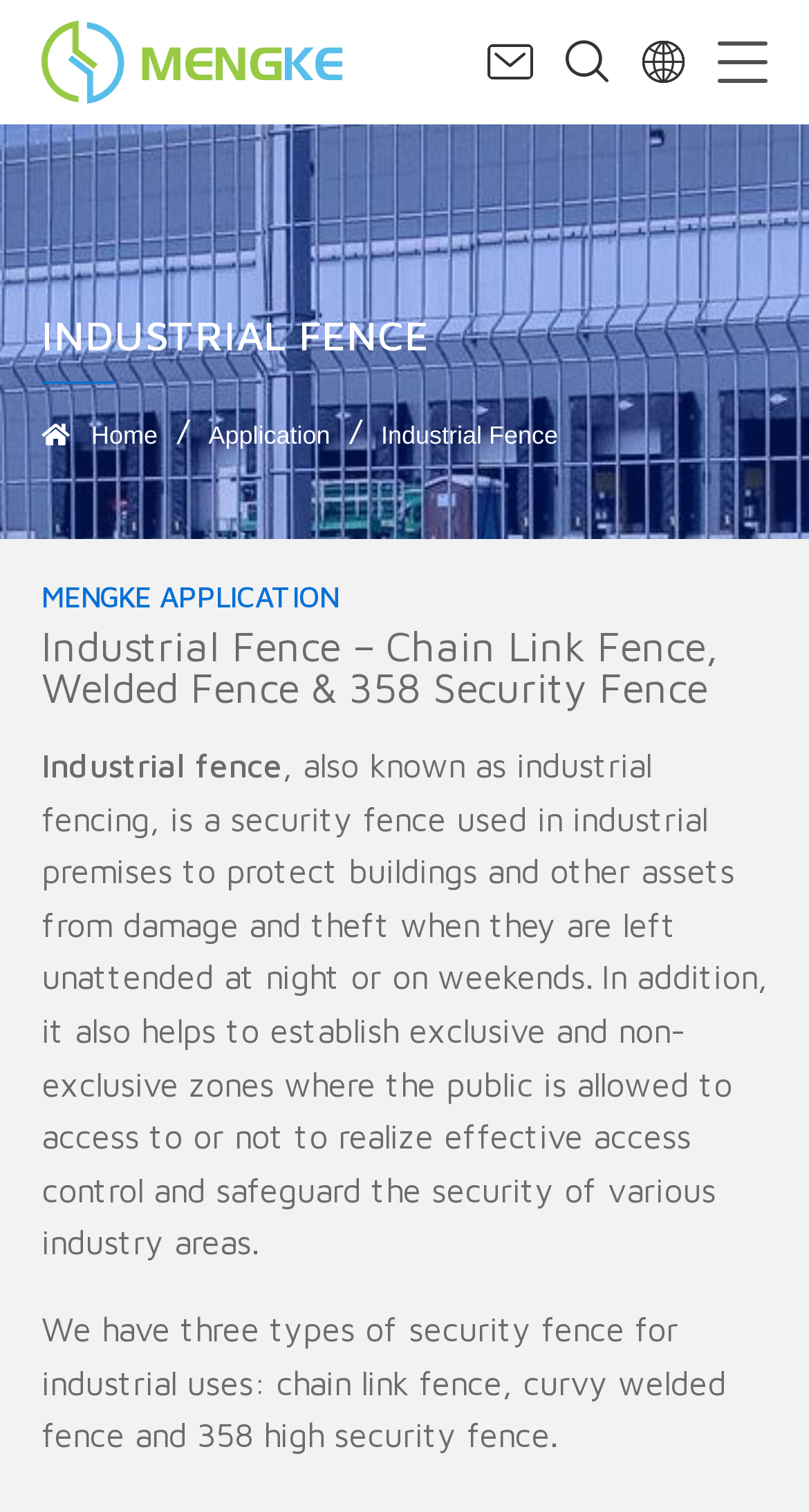What types of security fences are offered?
Deliver a detailed and extensive answer to the question.

According to the webpage, it is mentioned that 'We have three types of security fence for industrial uses: chain link fence, curvy welded fence and 358 high security fence.' Therefore, the answer is three types.